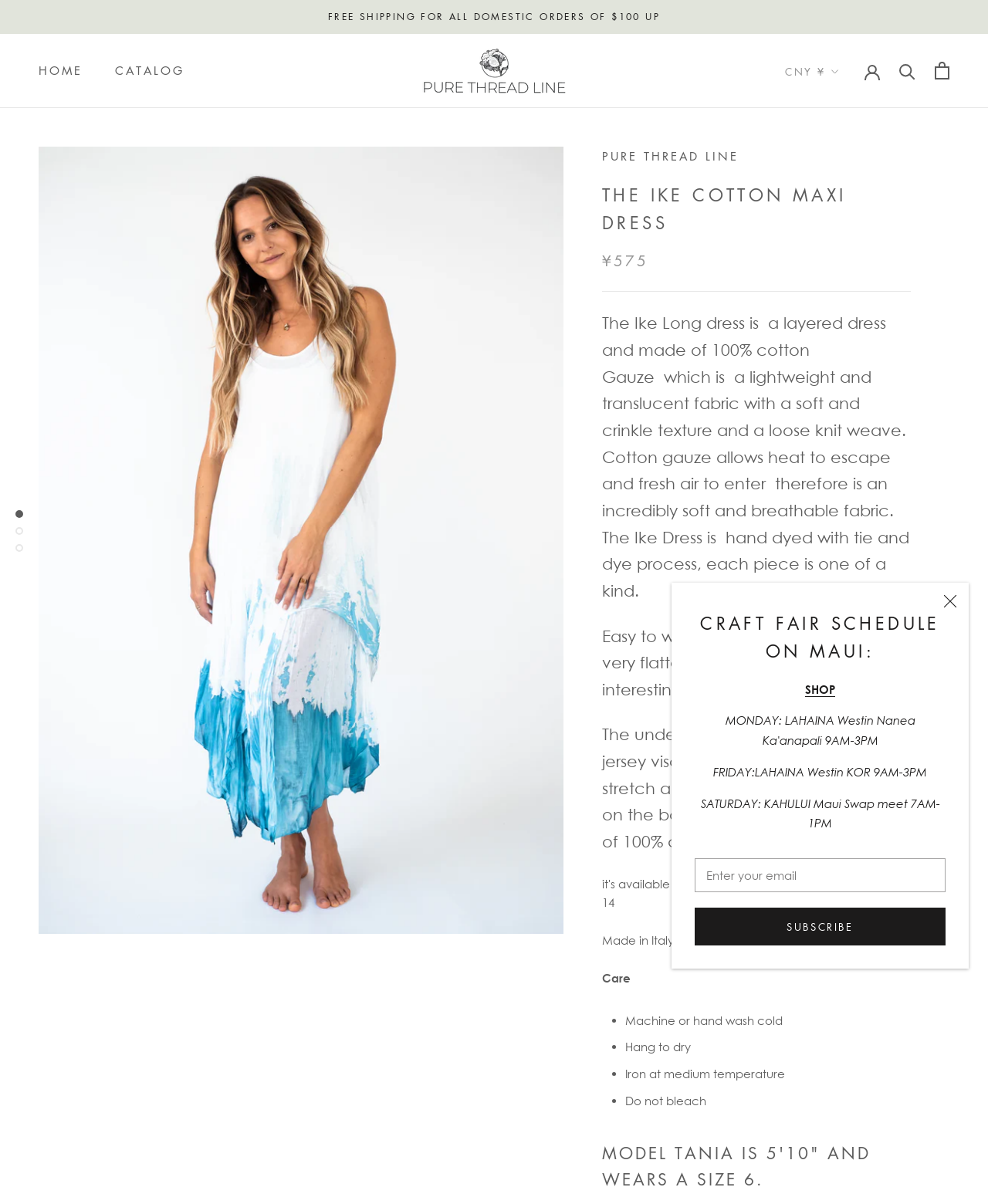Provide a short answer using a single word or phrase for the following question: 
What is the recommended washing method for the Ike Cotton Maxi dress?

Machine or hand wash cold